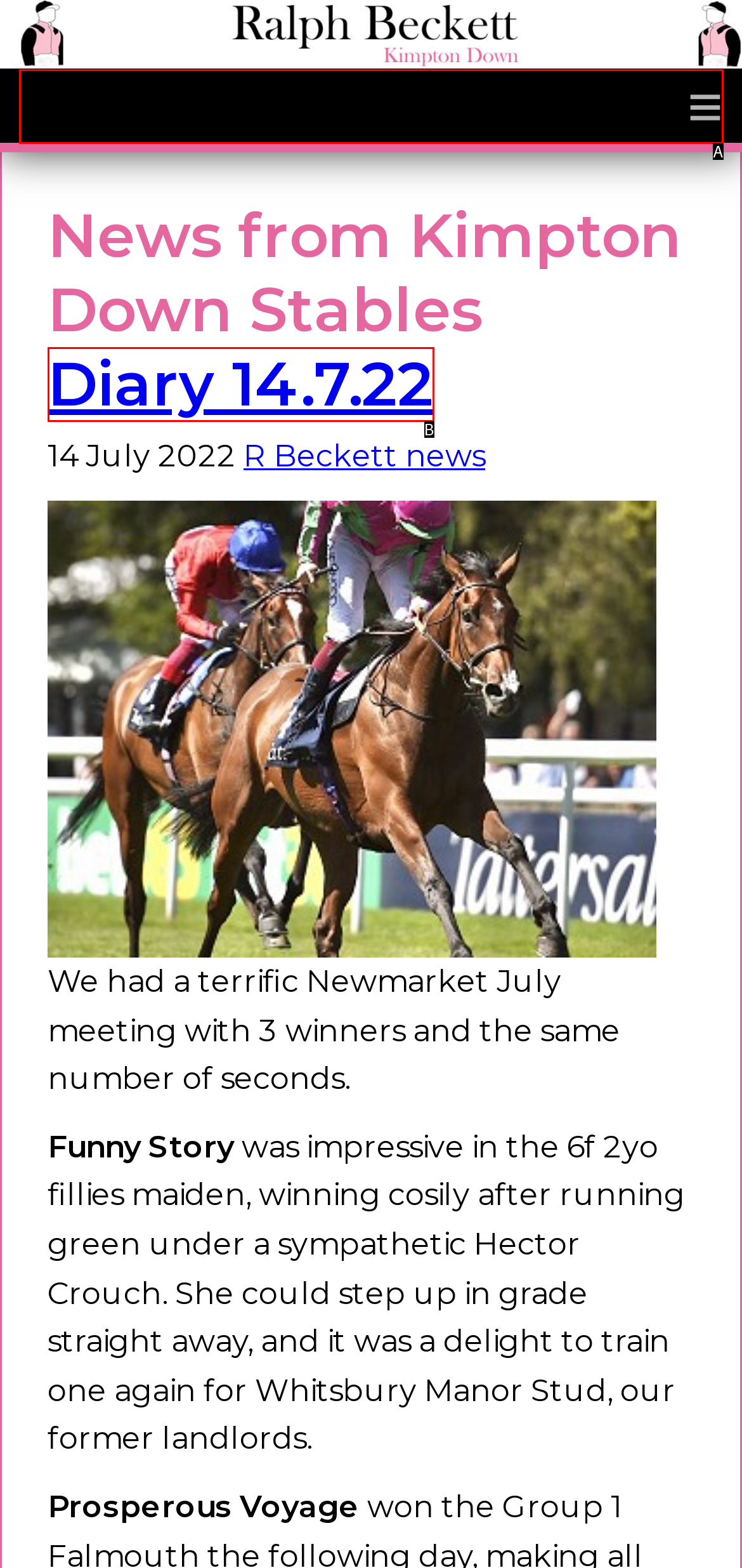From the given choices, indicate the option that best matches: parent_node: Make An Appointment
State the letter of the chosen option directly.

None